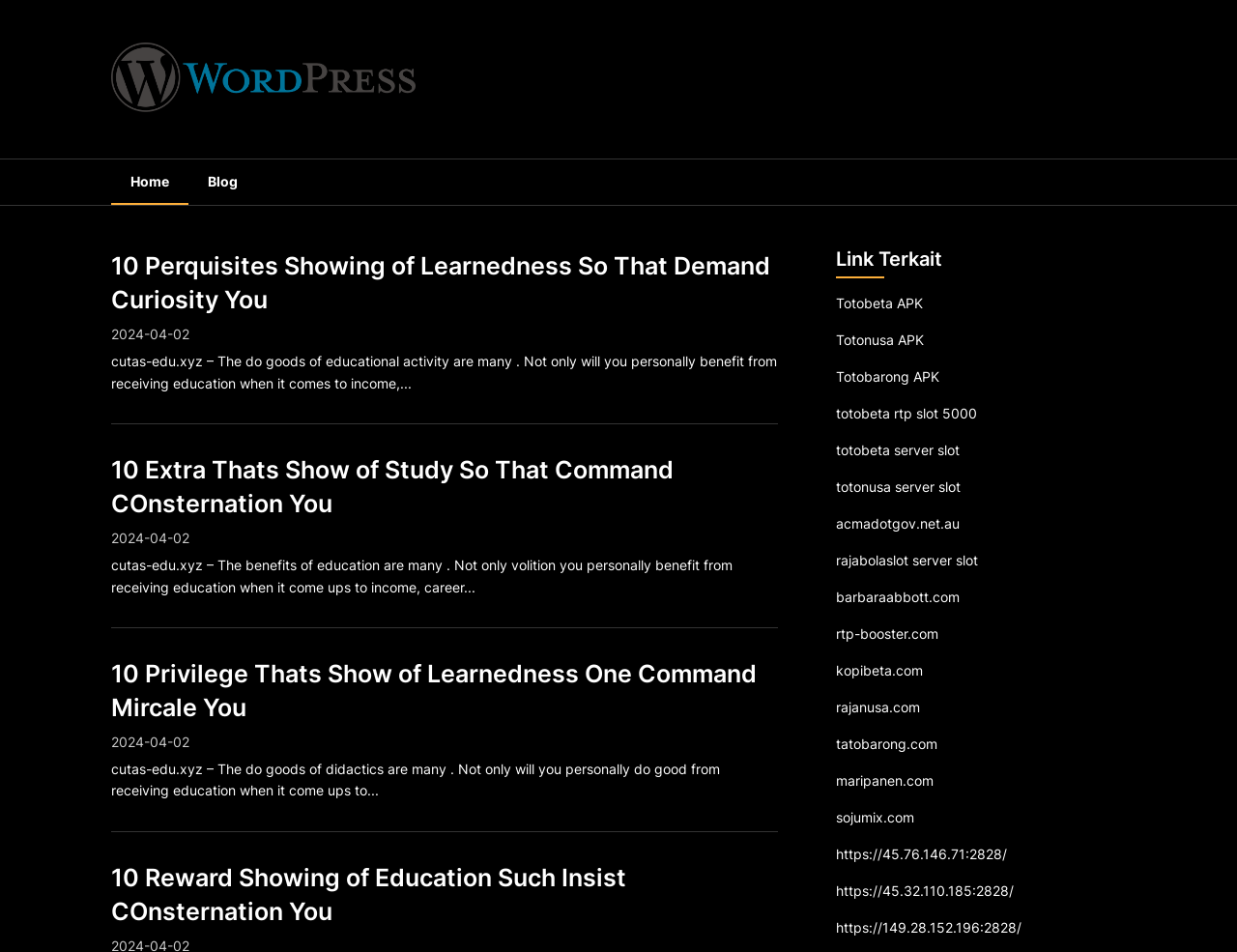What is the date of the blog posts?
Look at the image and construct a detailed response to the question.

The date of the blog posts can be found in the static text elements within each article element. All three articles have the same date, which is 2024-04-02.